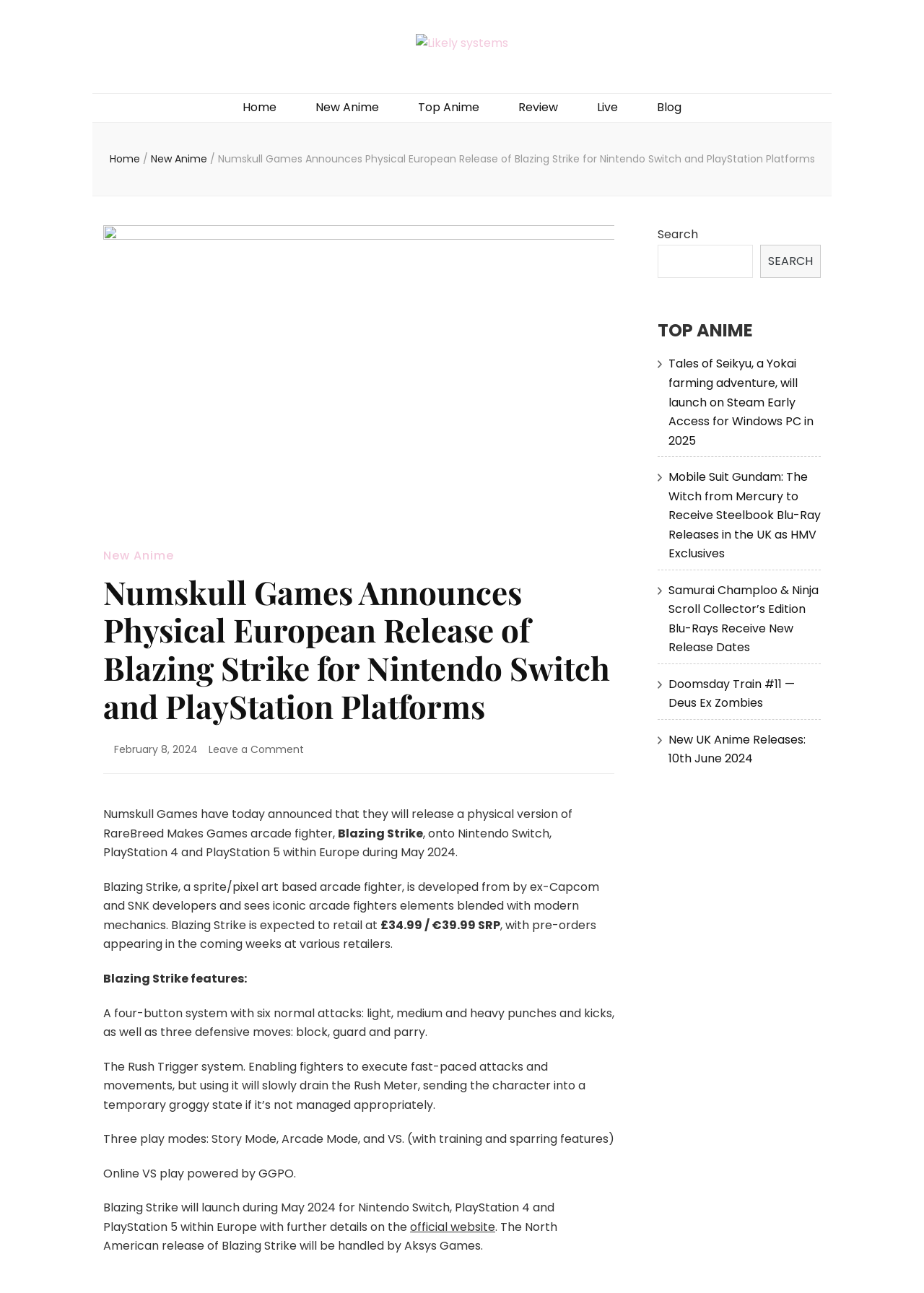Bounding box coordinates are specified in the format (top-left x, top-left y, bottom-right x, bottom-right y). All values are floating point numbers bounded between 0 and 1. Please provide the bounding box coordinate of the region this sentence describes: Home

[0.118, 0.117, 0.151, 0.128]